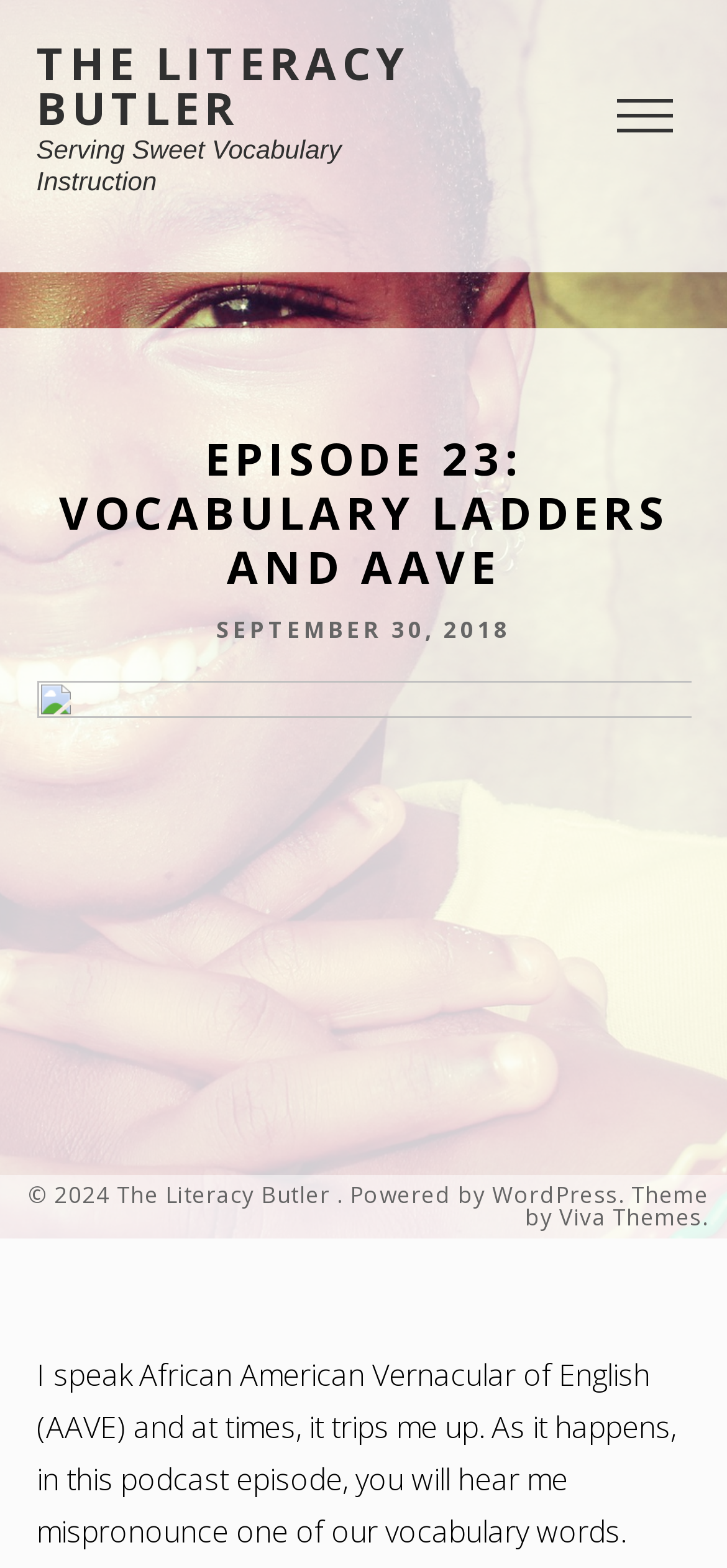Provide the bounding box for the UI element matching this description: "Powered by WordPress.".

[0.481, 0.755, 0.859, 0.77]